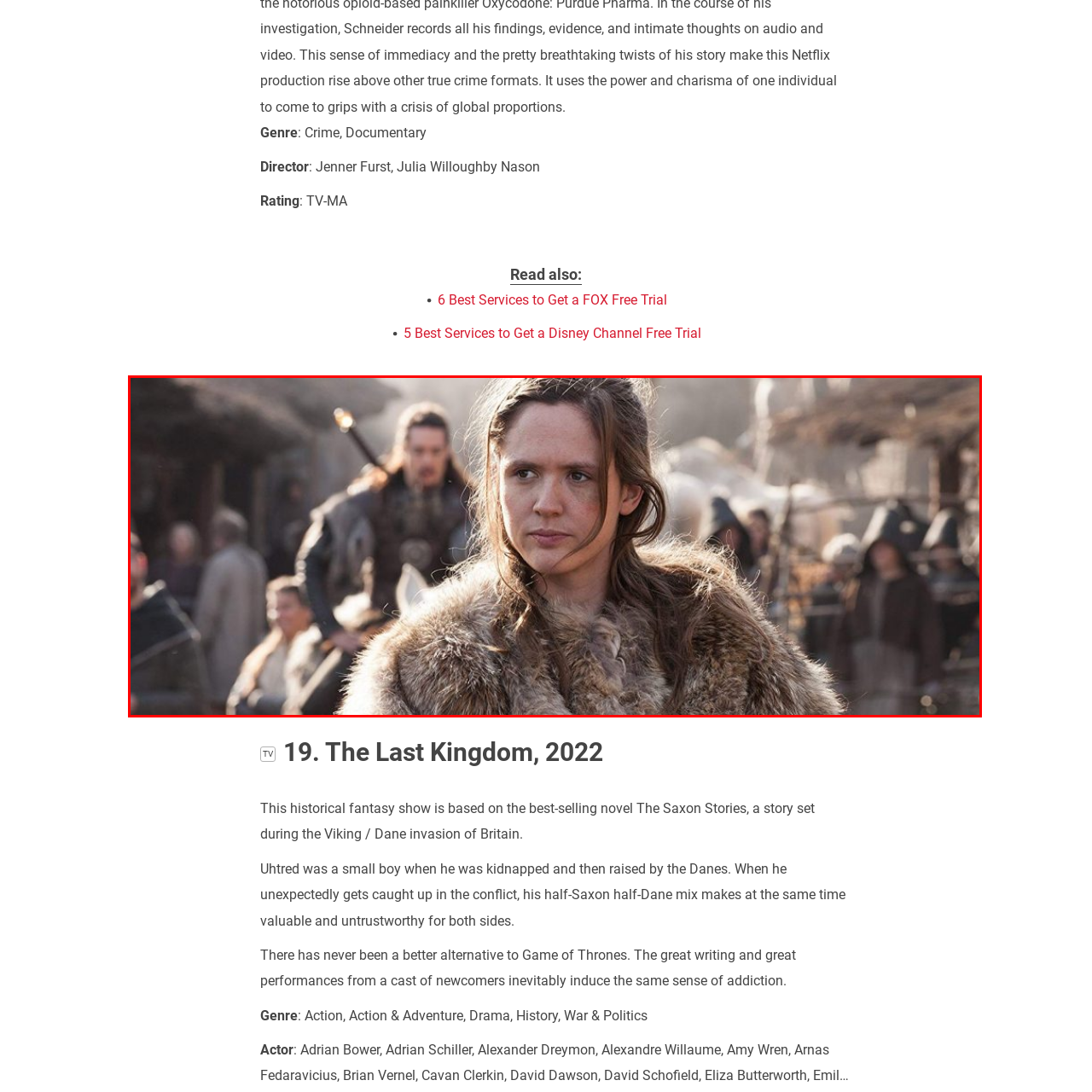What is the atmosphere of the series?
Study the image highlighted with a red bounding box and respond to the question with a detailed answer.

The village scene behind the character, with additional characters dressed in period-appropriate attire, contributes to the immersive atmosphere of the series.